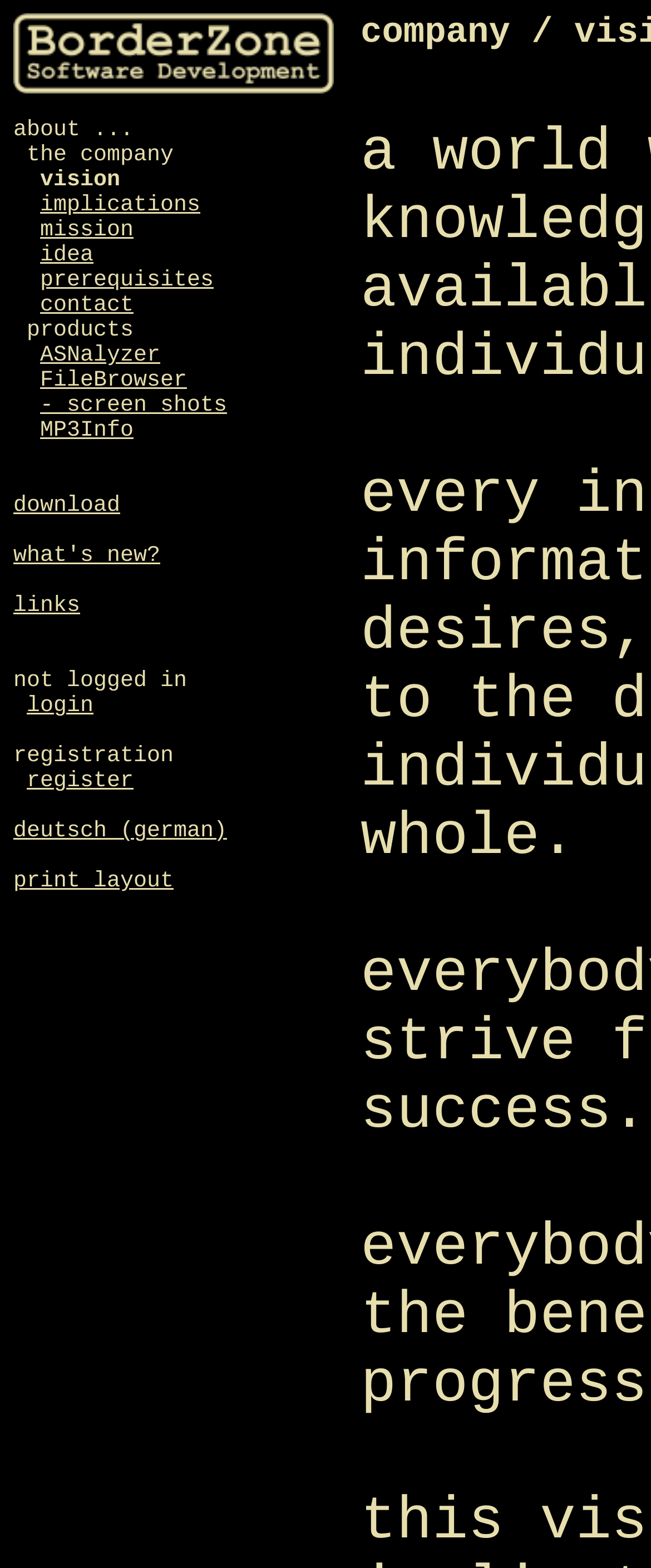Can you provide the bounding box coordinates for the element that should be clicked to implement the instruction: "download a product"?

[0.021, 0.315, 0.185, 0.331]